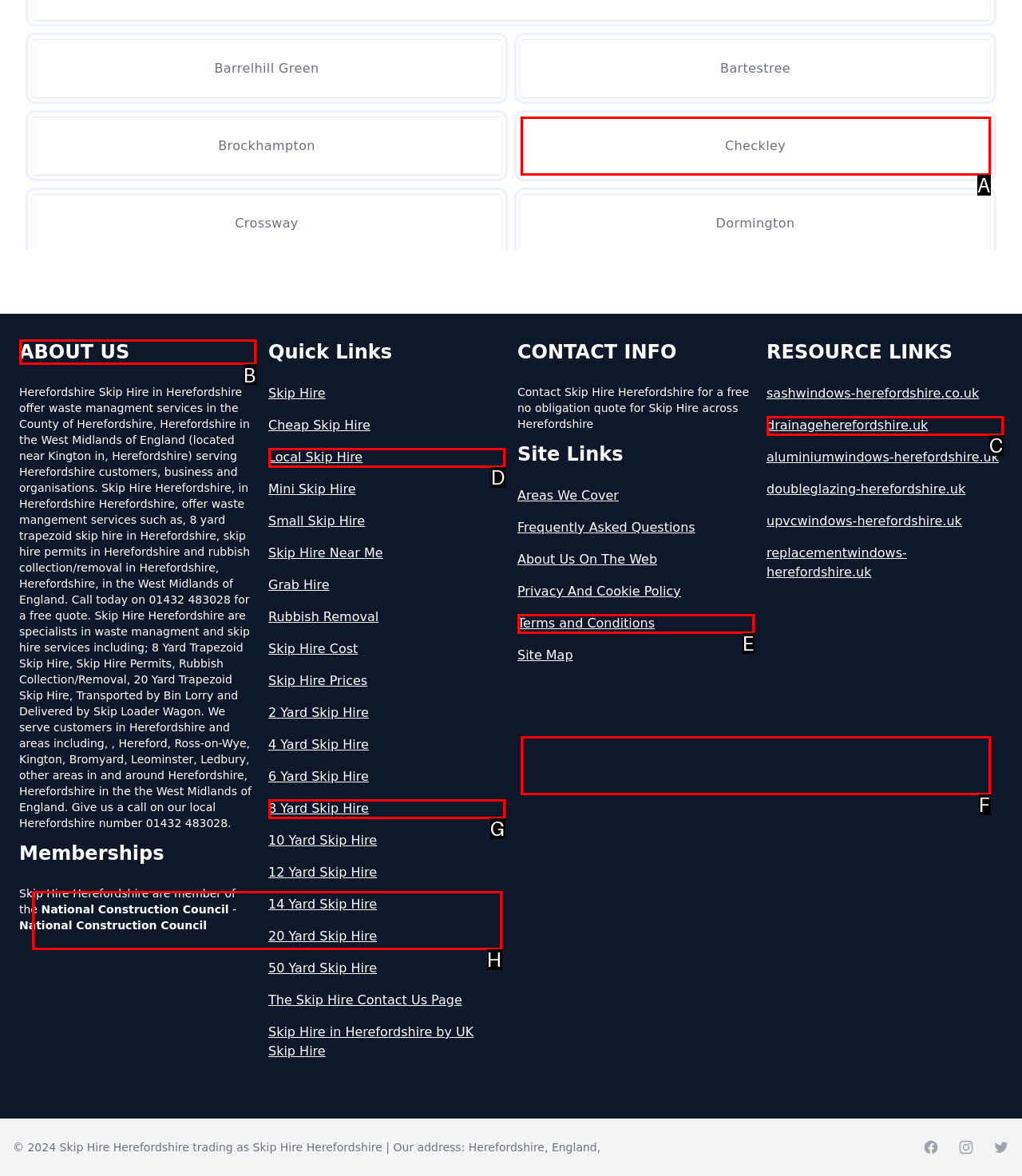To complete the instruction: Read about 'ABOUT US', which HTML element should be clicked?
Respond with the option's letter from the provided choices.

B